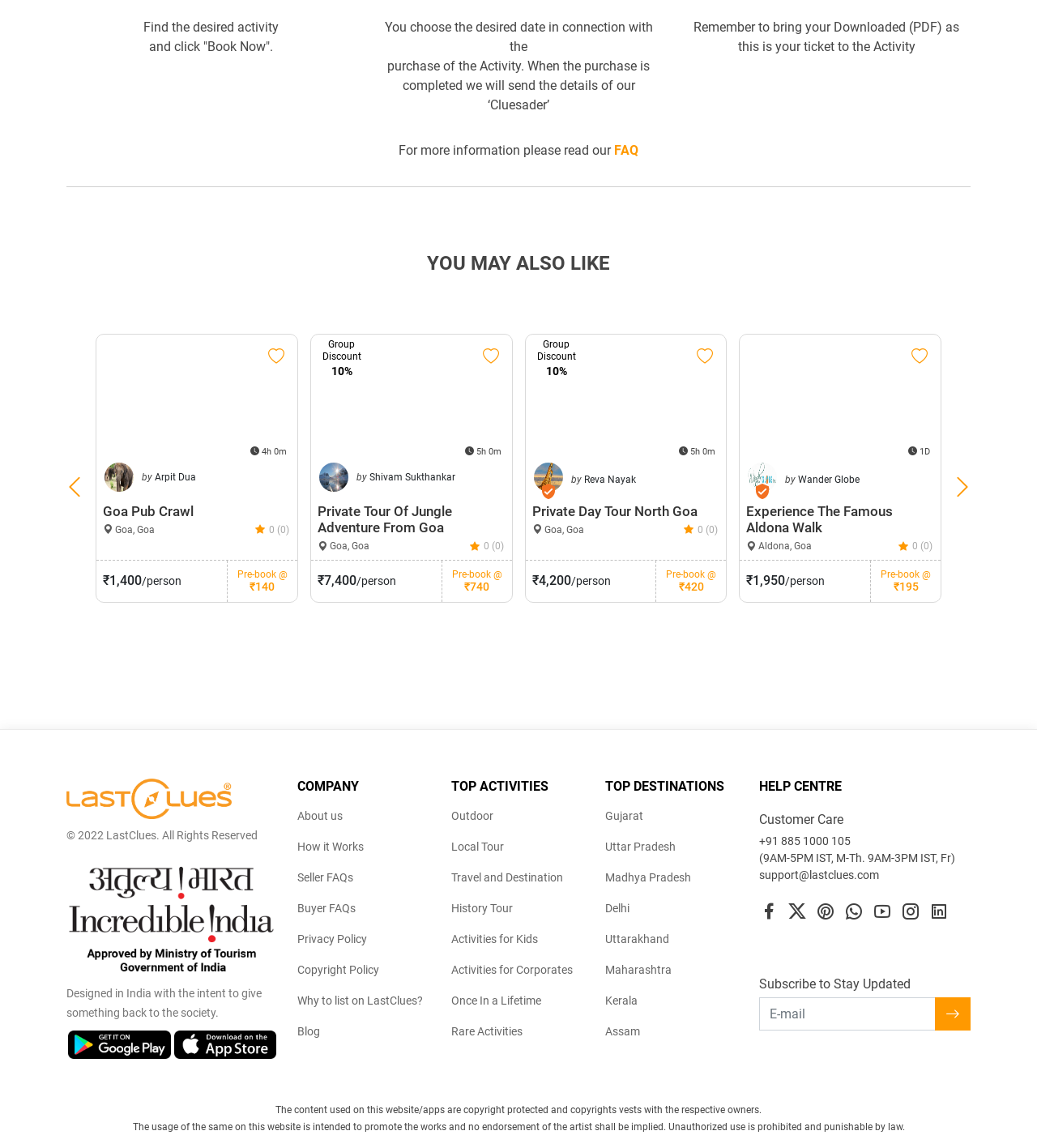Locate the bounding box coordinates of the clickable area to execute the instruction: "Click 'Book Now'". Provide the coordinates as four float numbers between 0 and 1, represented as [left, top, right, bottom].

[0.093, 0.488, 0.287, 0.524]